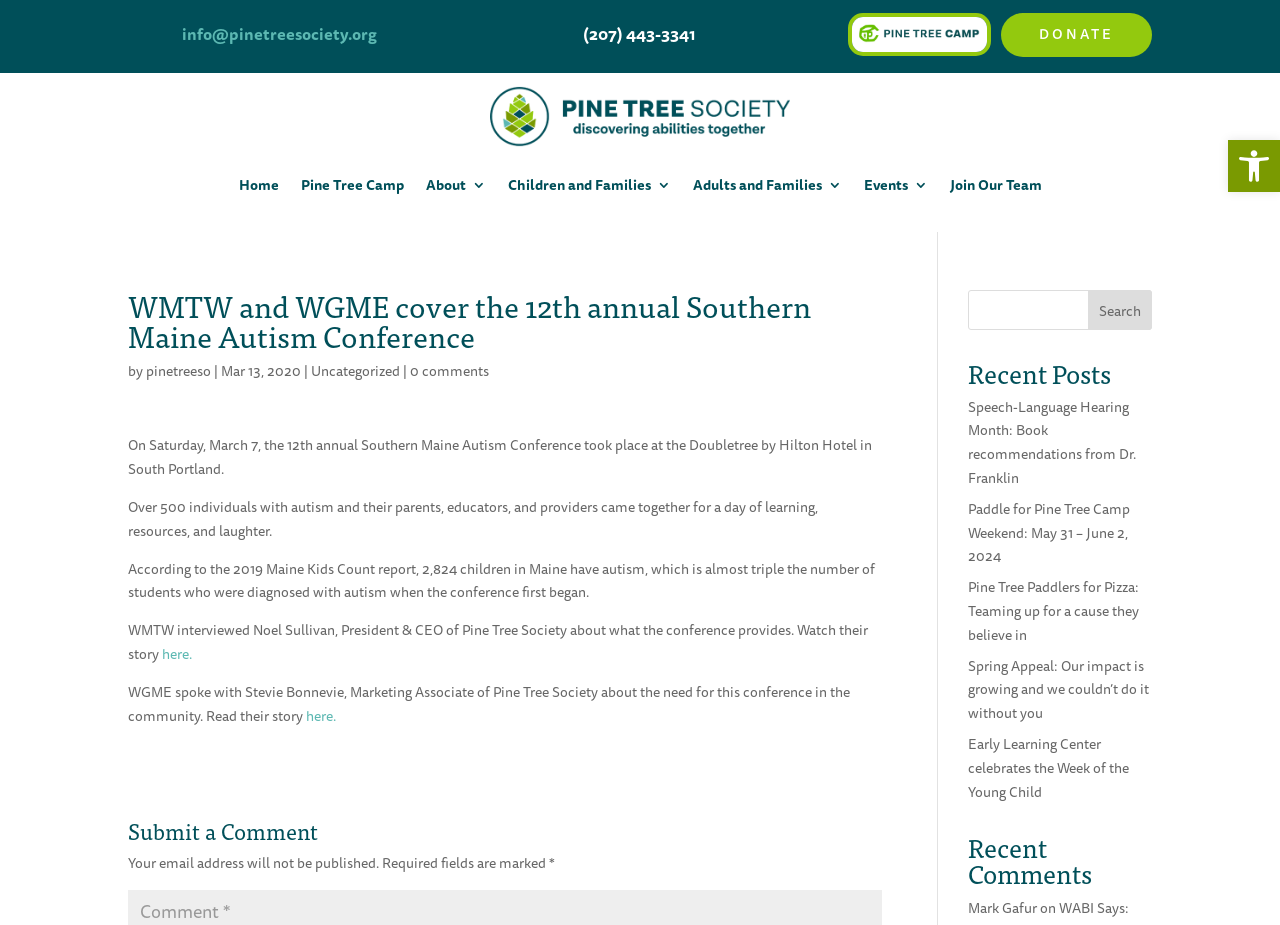Please find the main title text of this webpage.

WMTW and WGME cover the 12th annual Southern Maine Autism Conference